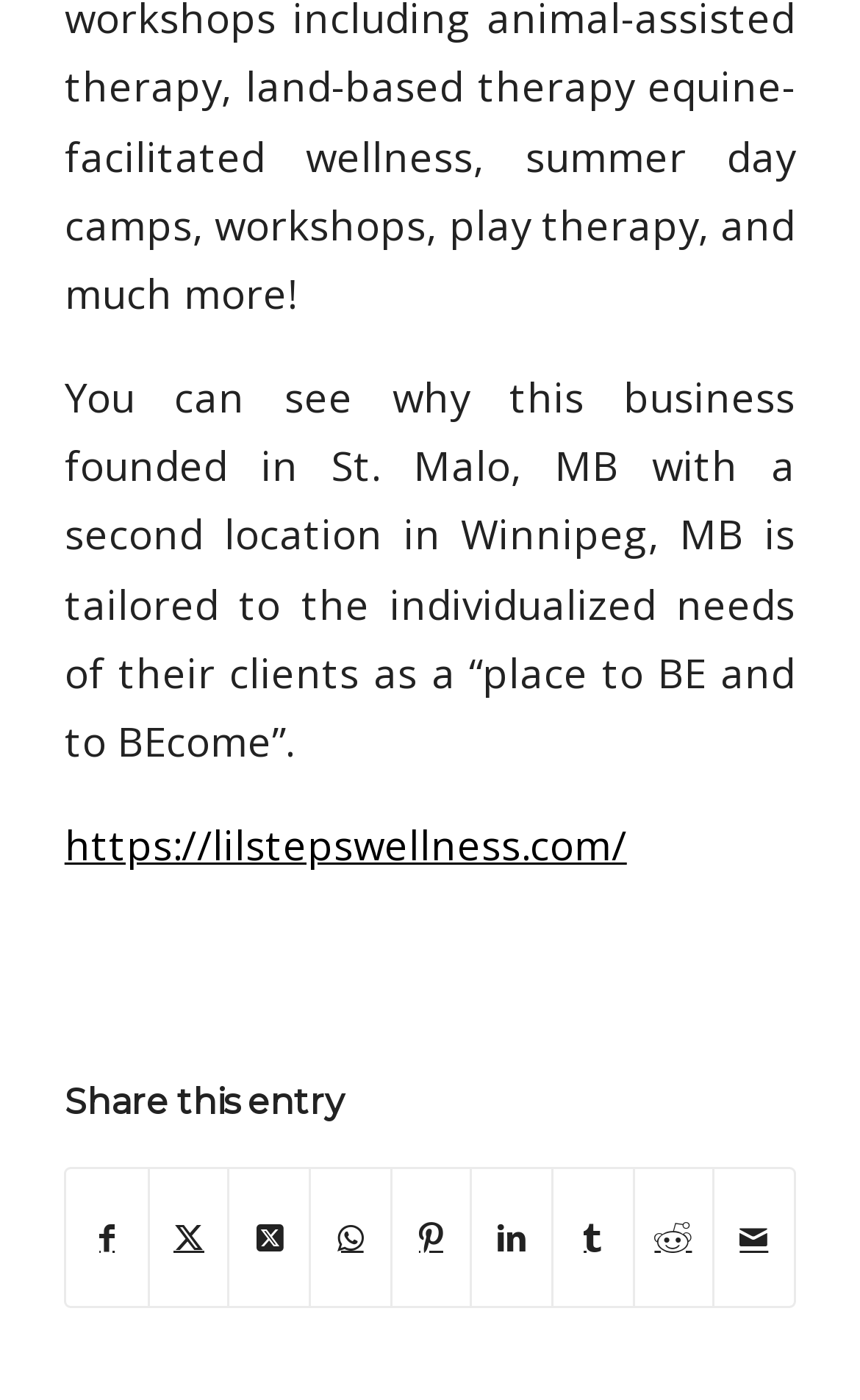Kindly determine the bounding box coordinates of the area that needs to be clicked to fulfill this instruction: "Share this entry on Twitter".

[0.174, 0.834, 0.265, 0.932]